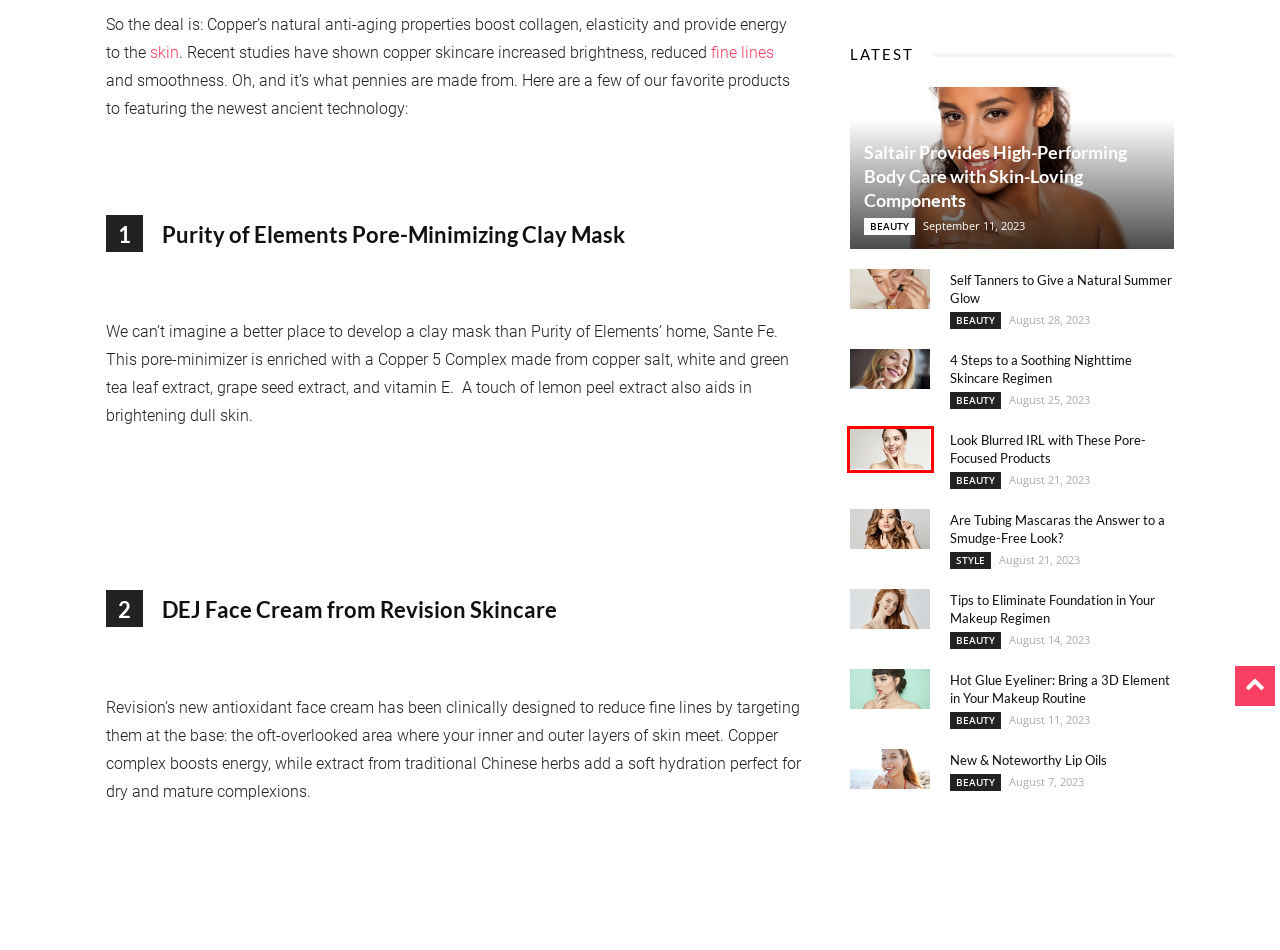You have a screenshot of a webpage with a red rectangle bounding box around a UI element. Choose the best description that matches the new page after clicking the element within the bounding box. The candidate descriptions are:
A. Look Blurred IRL with These Pore-Focused Products | YouBeauty
B. Tips to Eliminate Foundation in Your Makeup Regimen | YouBeauty
C. Are Tubing Mascaras the Answer to a Smudge-Free Look? | YouBeauty
D. 4 Steps to a Soothing Nighttime Skincare Regimen | YouBeauty
E. anti aging | YouBeauty
F. Hot Glue Eyeliner: Bring a 3D Element in Your Makeup Routine | YouBeauty
G. Self Tanners to Give a Natural Summer Glow | YouBeauty
H. Saltair Provides High-Performing Body Care with Skin-Loving Components | YouBeauty

A